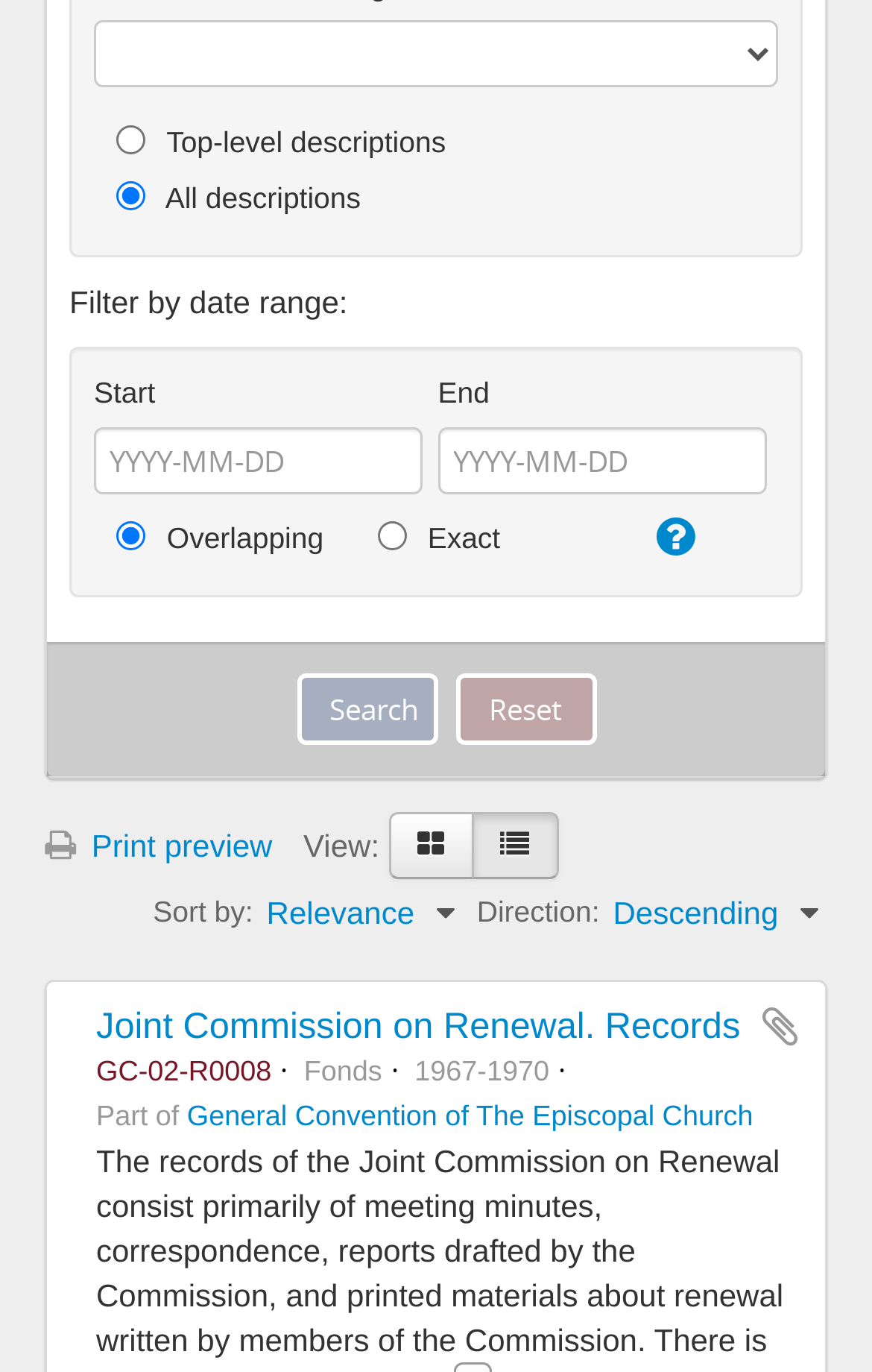Determine the bounding box for the UI element that matches this description: "Print preview".

[0.051, 0.603, 0.338, 0.629]